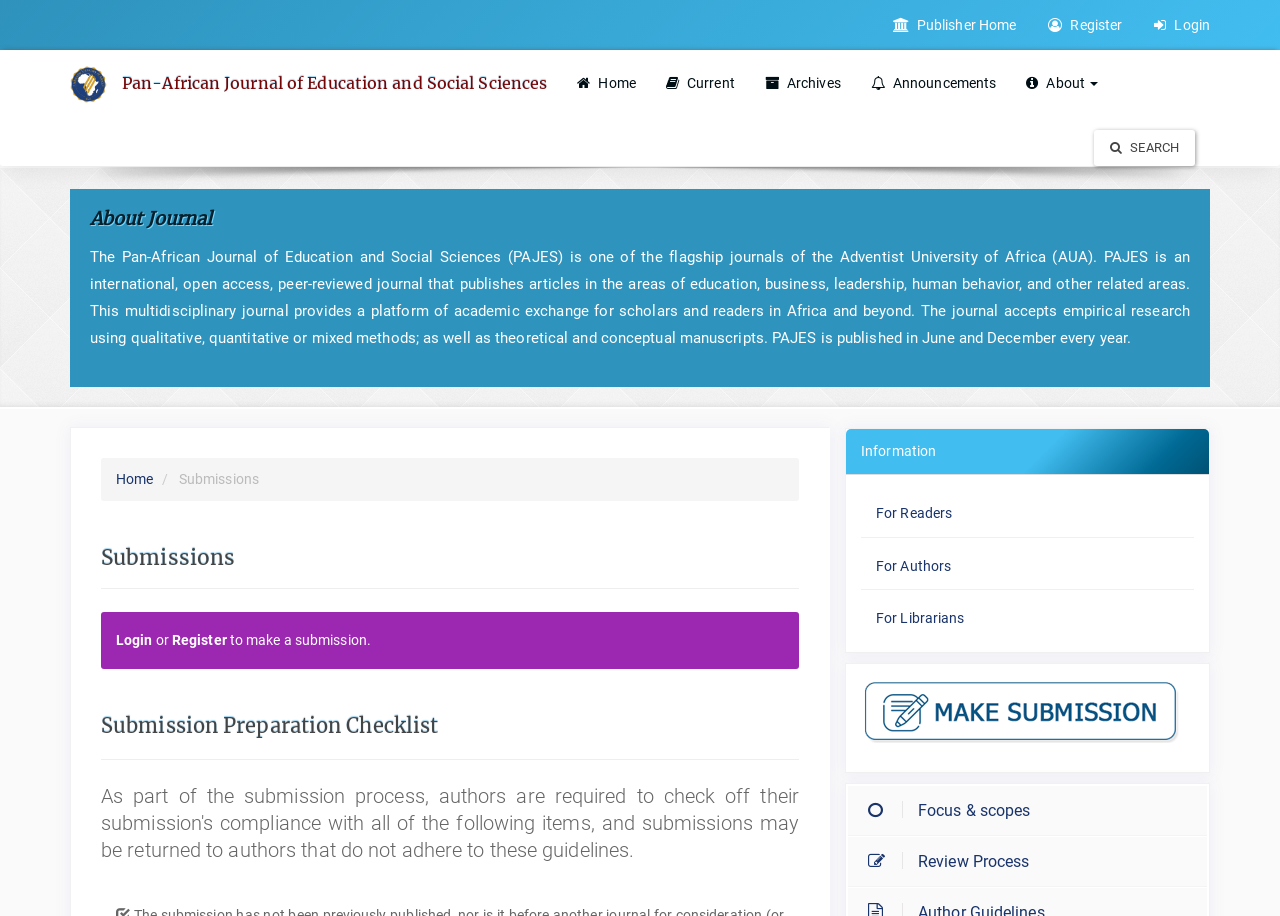Locate the bounding box coordinates of the element you need to click to accomplish the task described by this instruction: "Click the 'Publisher Home' link".

[0.686, 0.002, 0.806, 0.053]